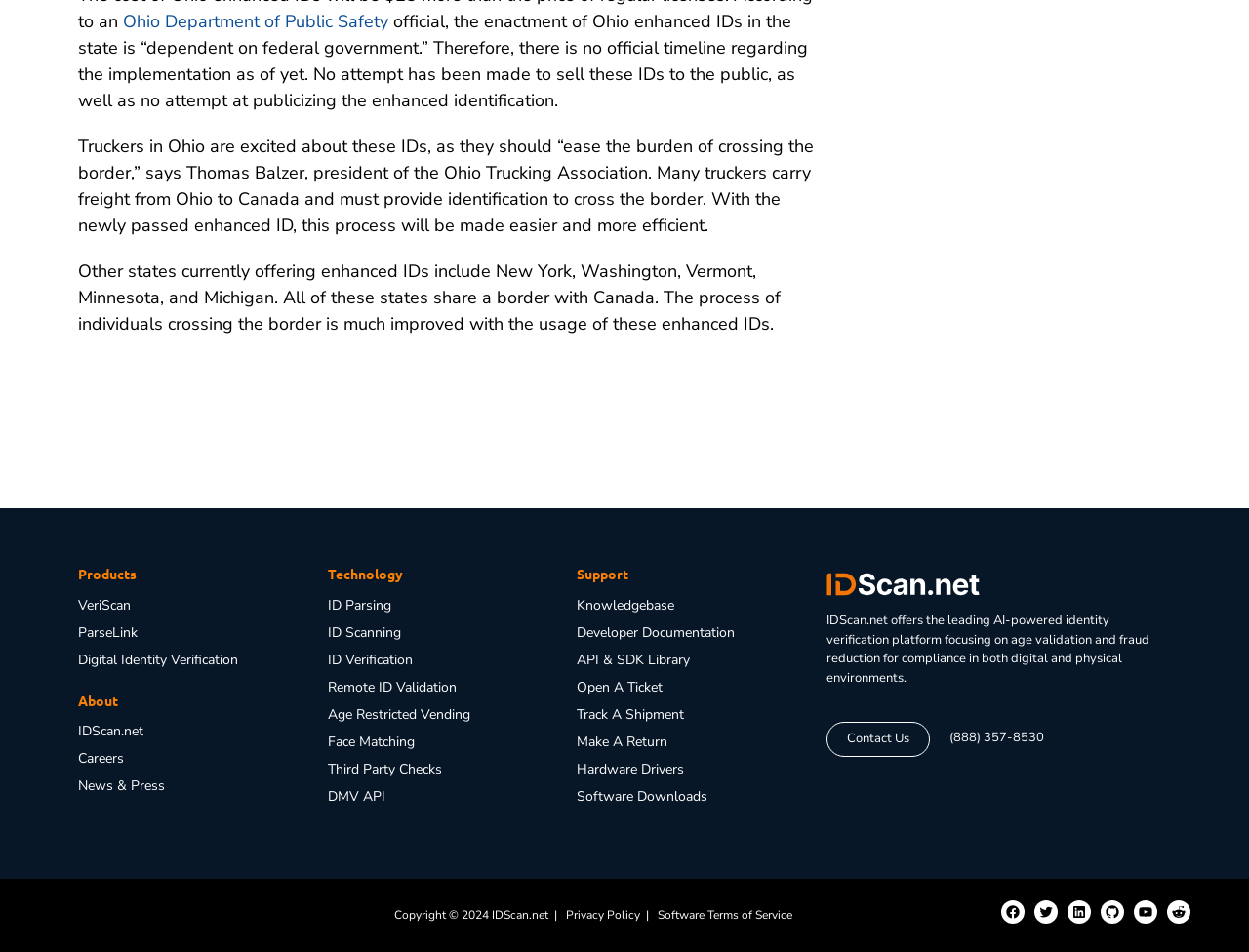Provide a one-word or short-phrase response to the question:
How can I contact IDScan.net?

Phone or contact us link